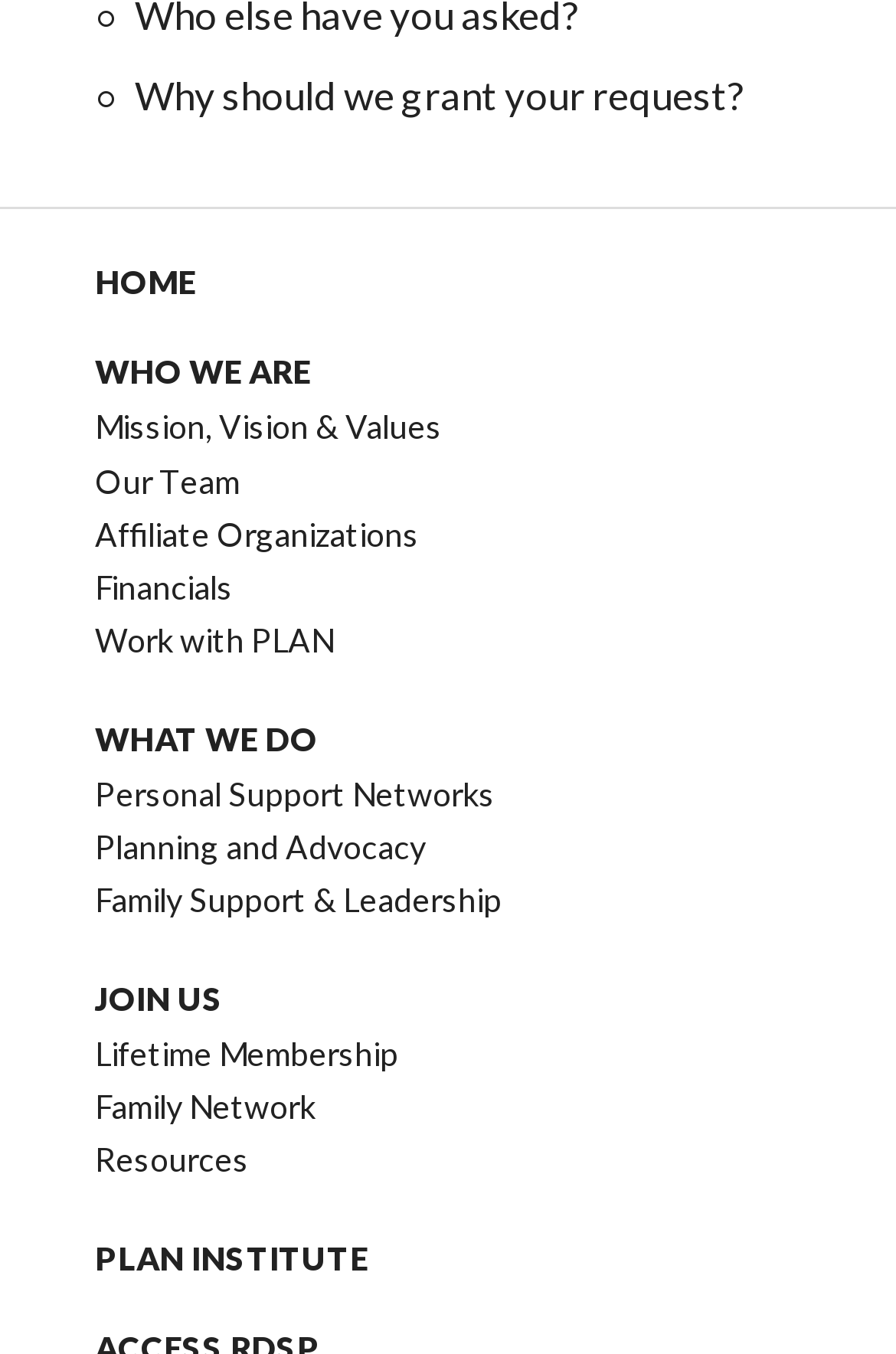Identify the bounding box coordinates of the area that should be clicked in order to complete the given instruction: "Check out Lifetime Membership". The bounding box coordinates should be four float numbers between 0 and 1, i.e., [left, top, right, bottom].

[0.106, 0.764, 0.444, 0.793]